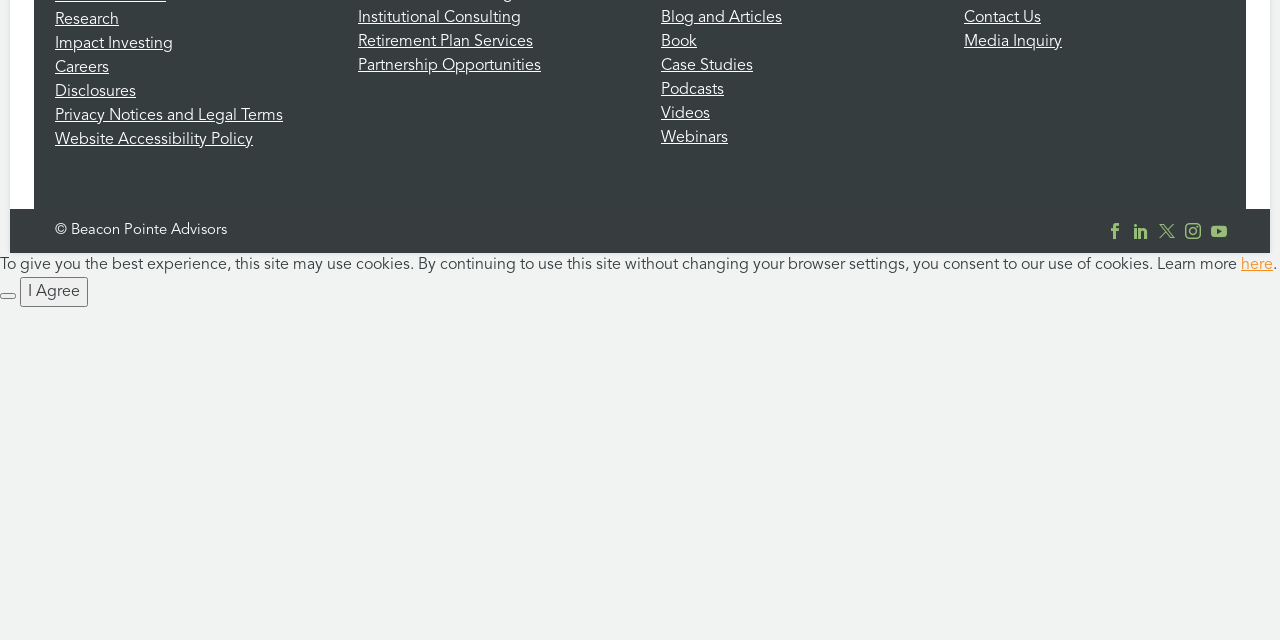Based on the element description Partnership Opportunities, identify the bounding box coordinates for the UI element. The coordinates should be in the format (top-left x, top-left y, bottom-right x, bottom-right y) and within the 0 to 1 range.

[0.28, 0.09, 0.423, 0.115]